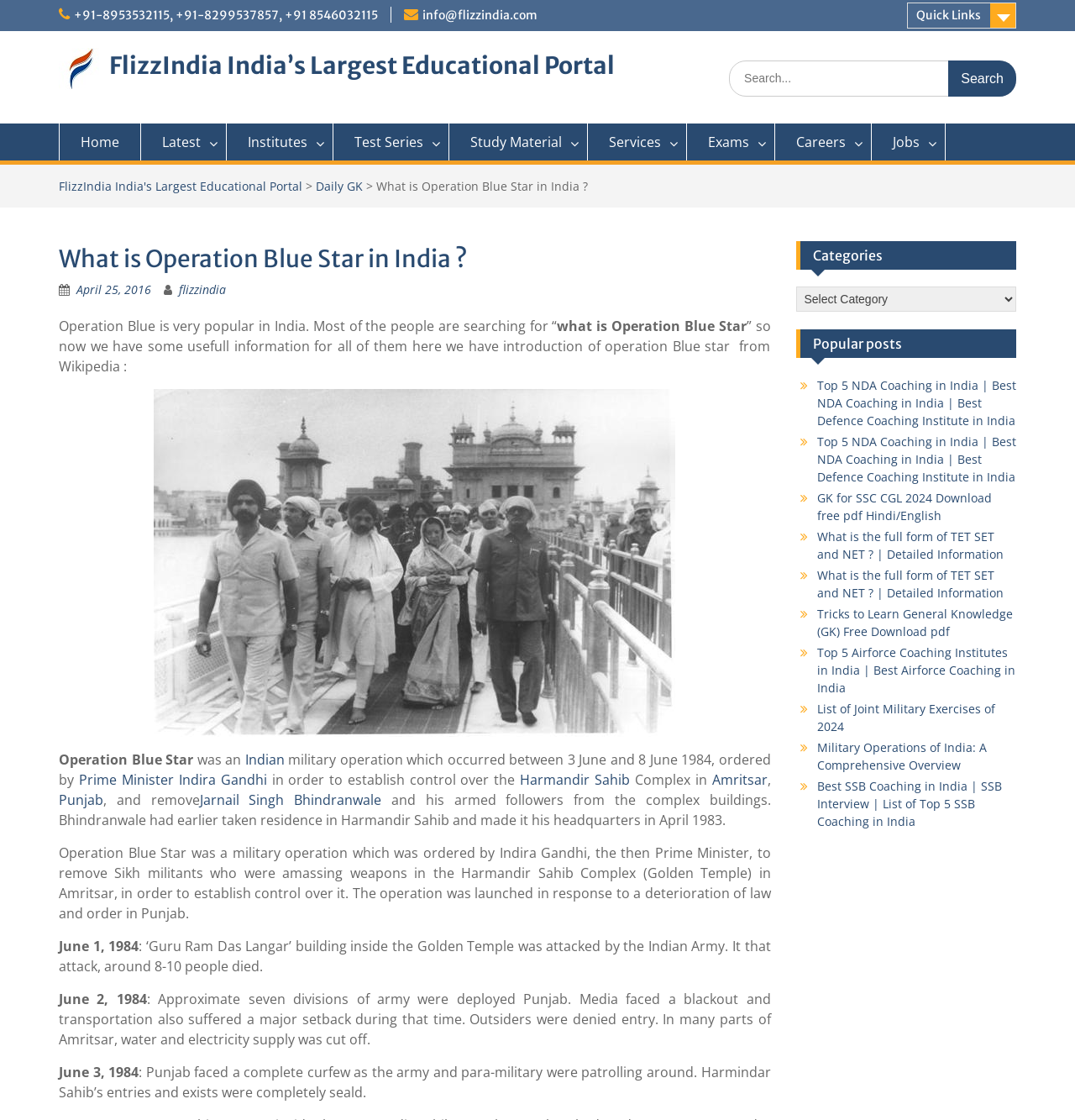Kindly provide the bounding box coordinates of the section you need to click on to fulfill the given instruction: "Click on 'What is Operation Blue Star in India?'".

[0.35, 0.159, 0.547, 0.173]